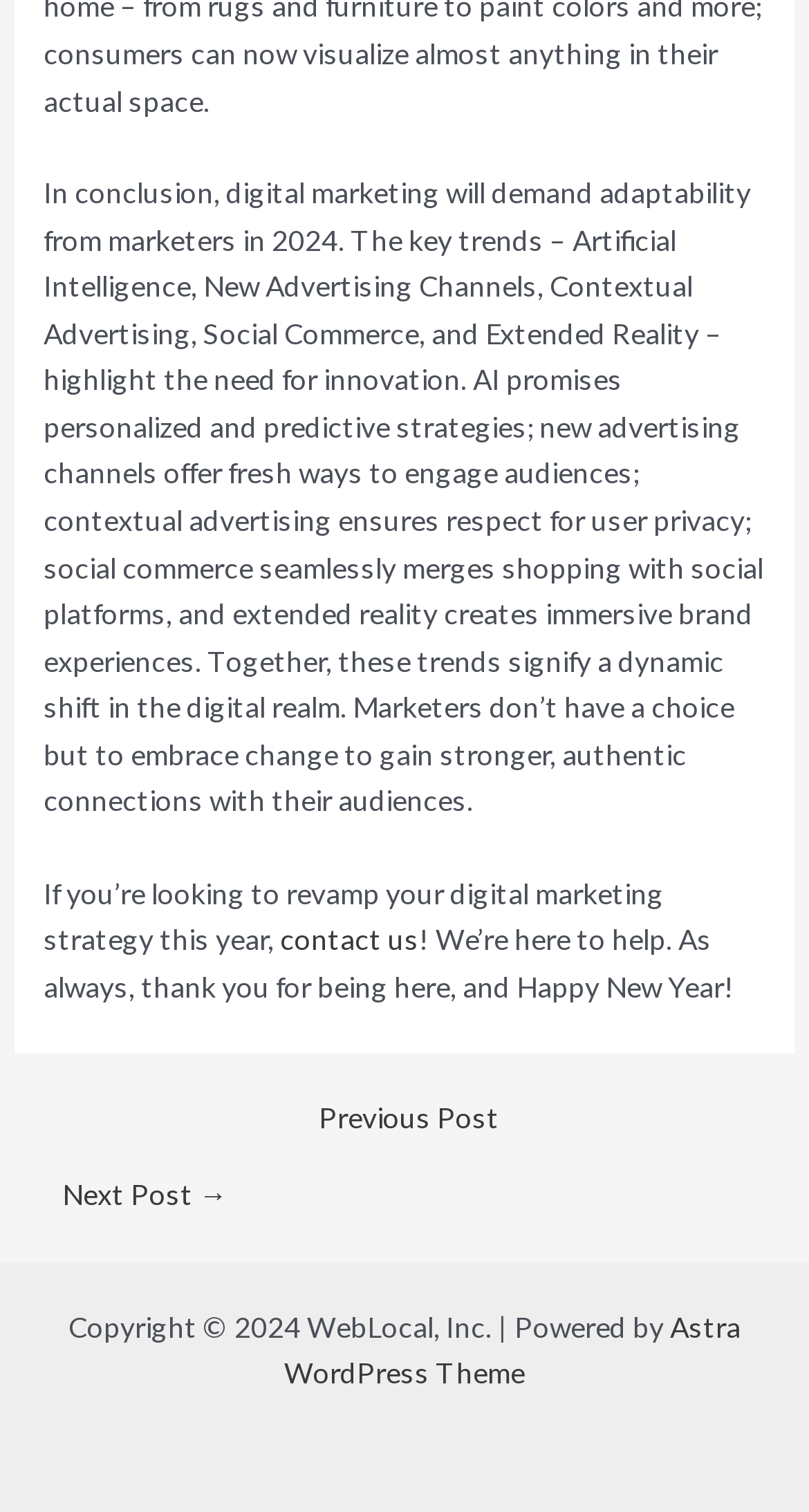Given the description "Next Post →", determine the bounding box of the corresponding UI element.

[0.024, 0.78, 0.334, 0.799]